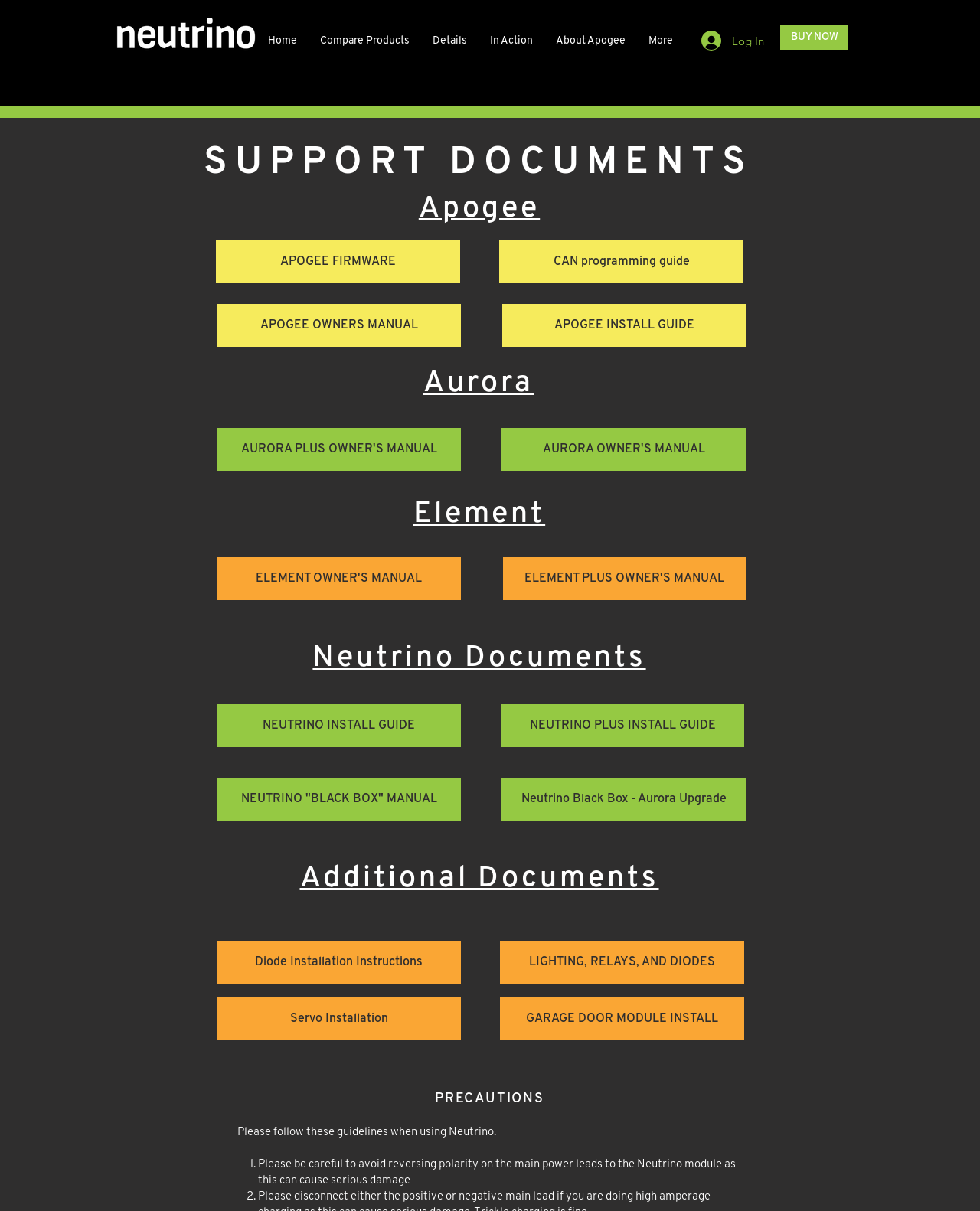What is the main category of documents on this support page?
Give a detailed response to the question by analyzing the screenshot.

The main category of documents on this support page is 'SUPPORT DOCUMENTS' which is indicated by the heading element with the text 'SUPPORT DOCUMENTS' at the top of the page.